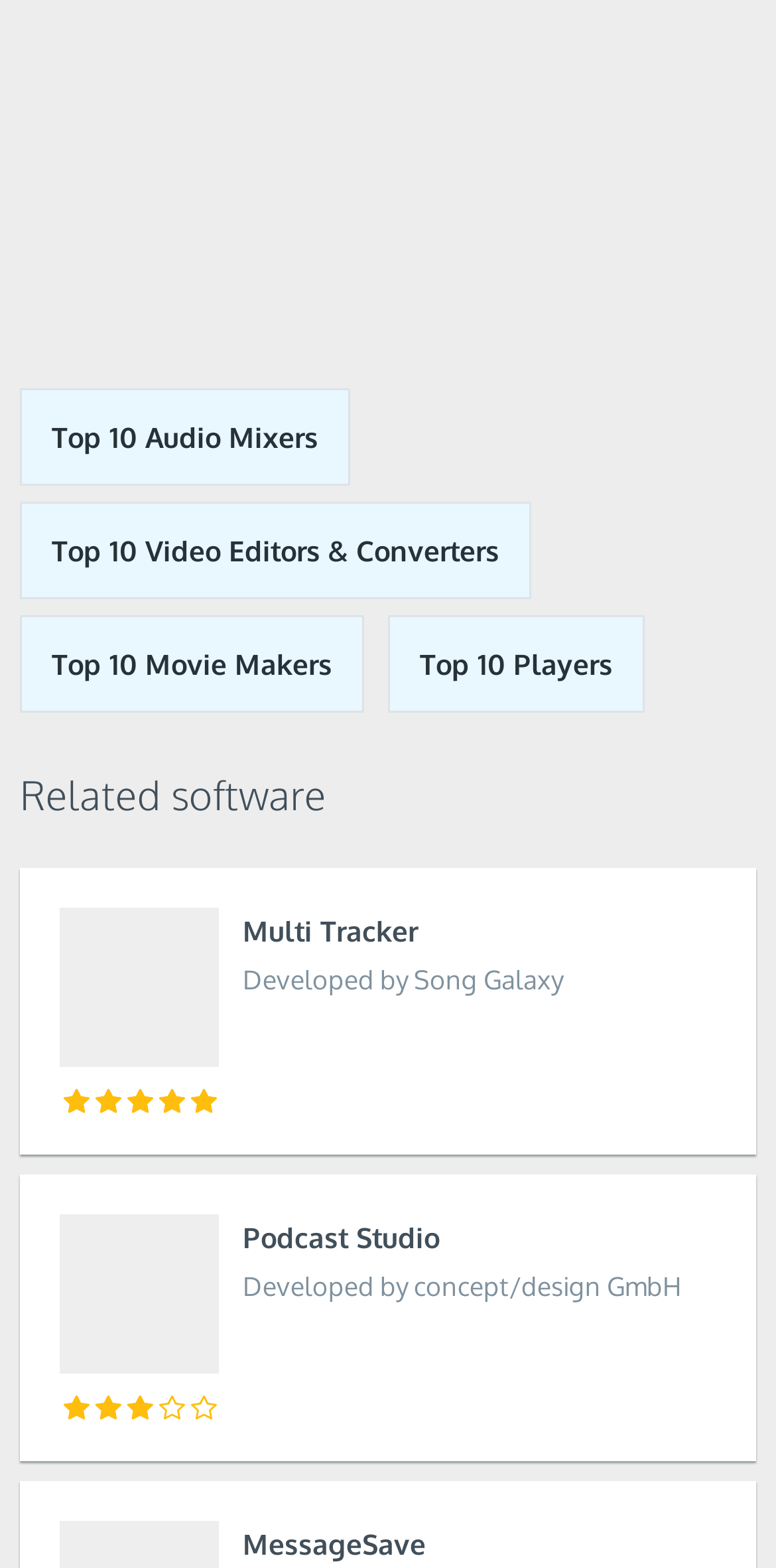Find the bounding box coordinates of the UI element according to this description: "Top 10 Players".

[0.5, 0.392, 0.831, 0.455]